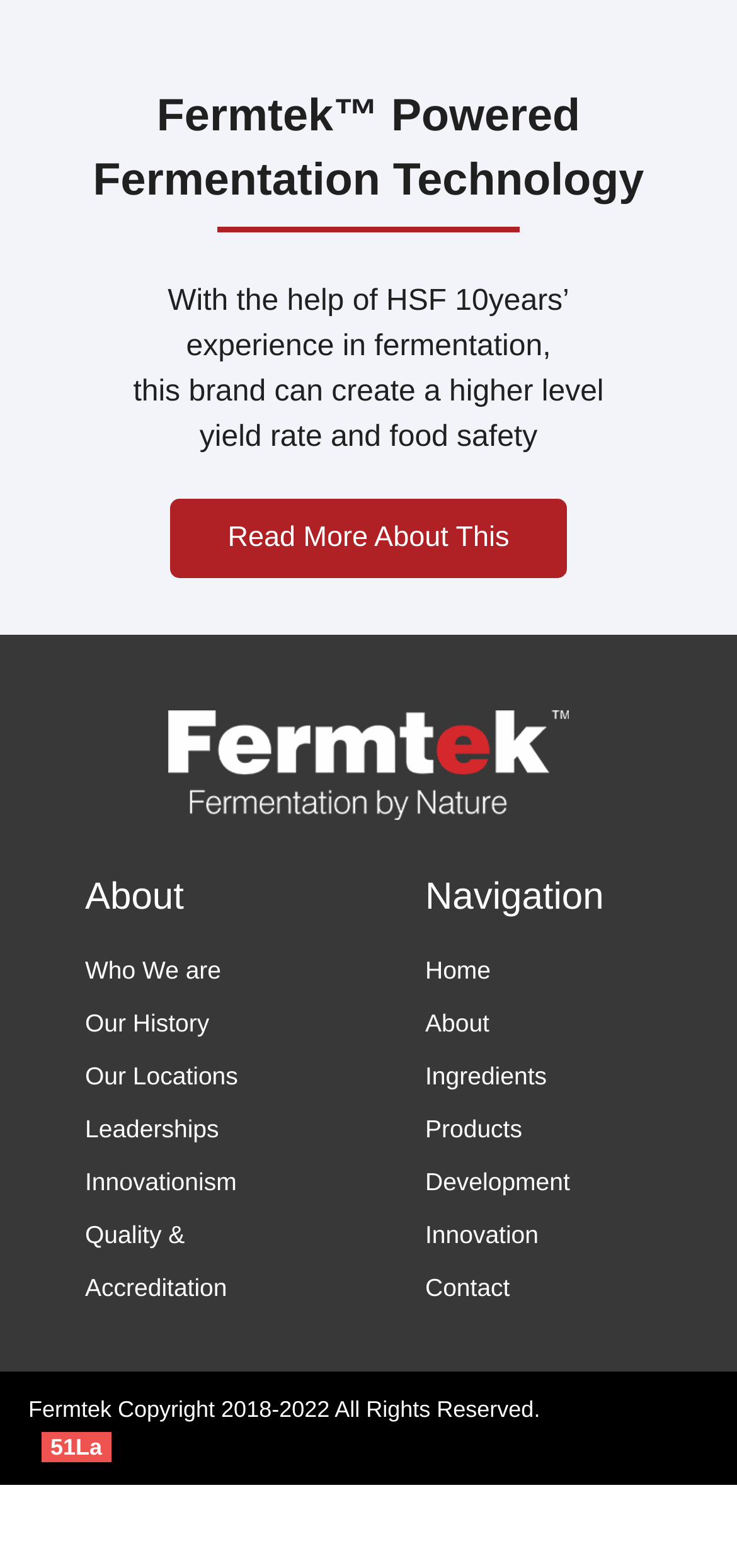Can you give a comprehensive explanation to the question given the content of the image?
What is the main topic discussed on the webpage?

The main topic discussed on the webpage is Fermentation Technology, as evident from the text 'Fermentation Technology' and the description of the brand's experience in fermentation.